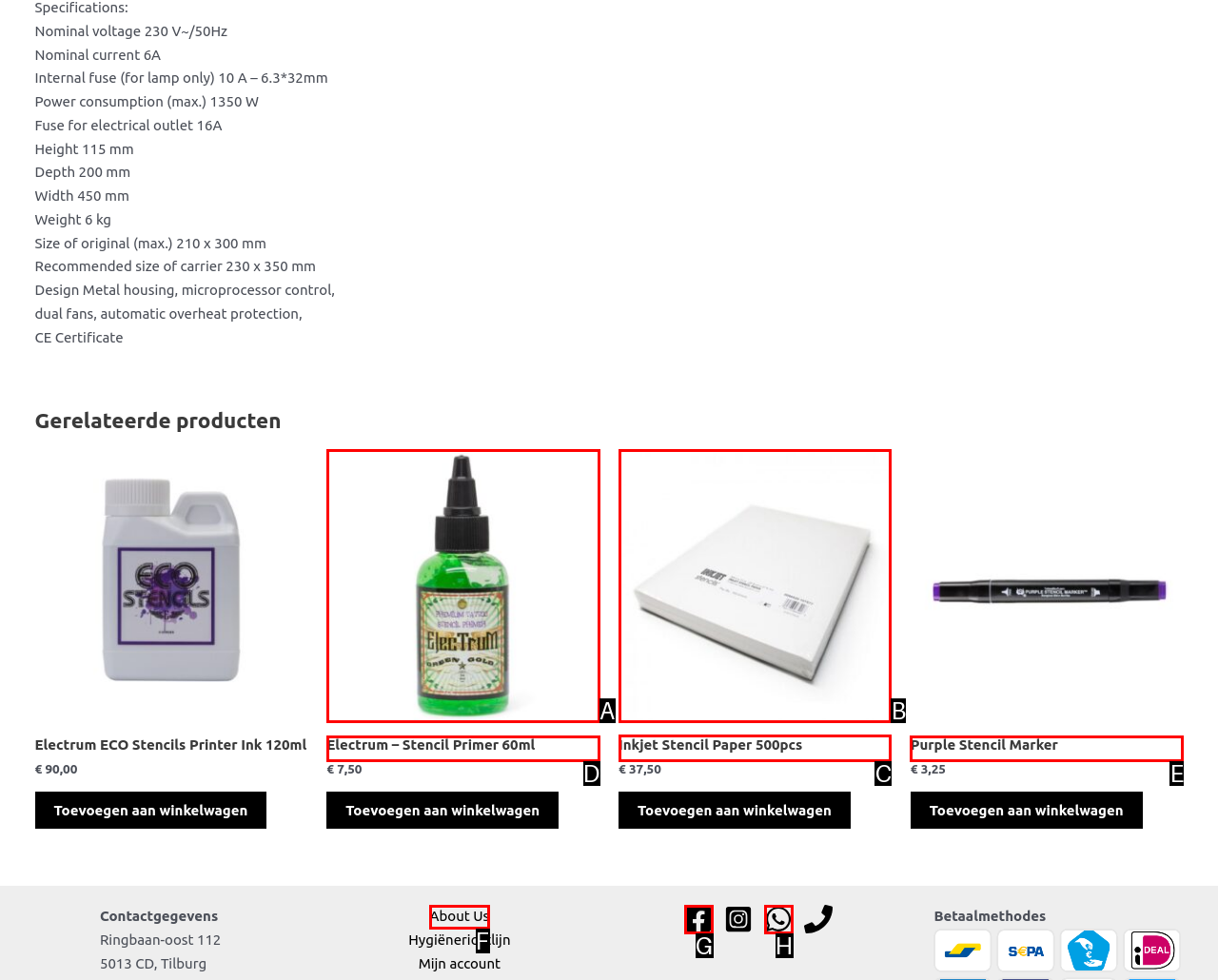What letter corresponds to the UI element to complete this task: View product details of Inkjet Stencil Paper 500pcs
Answer directly with the letter.

C